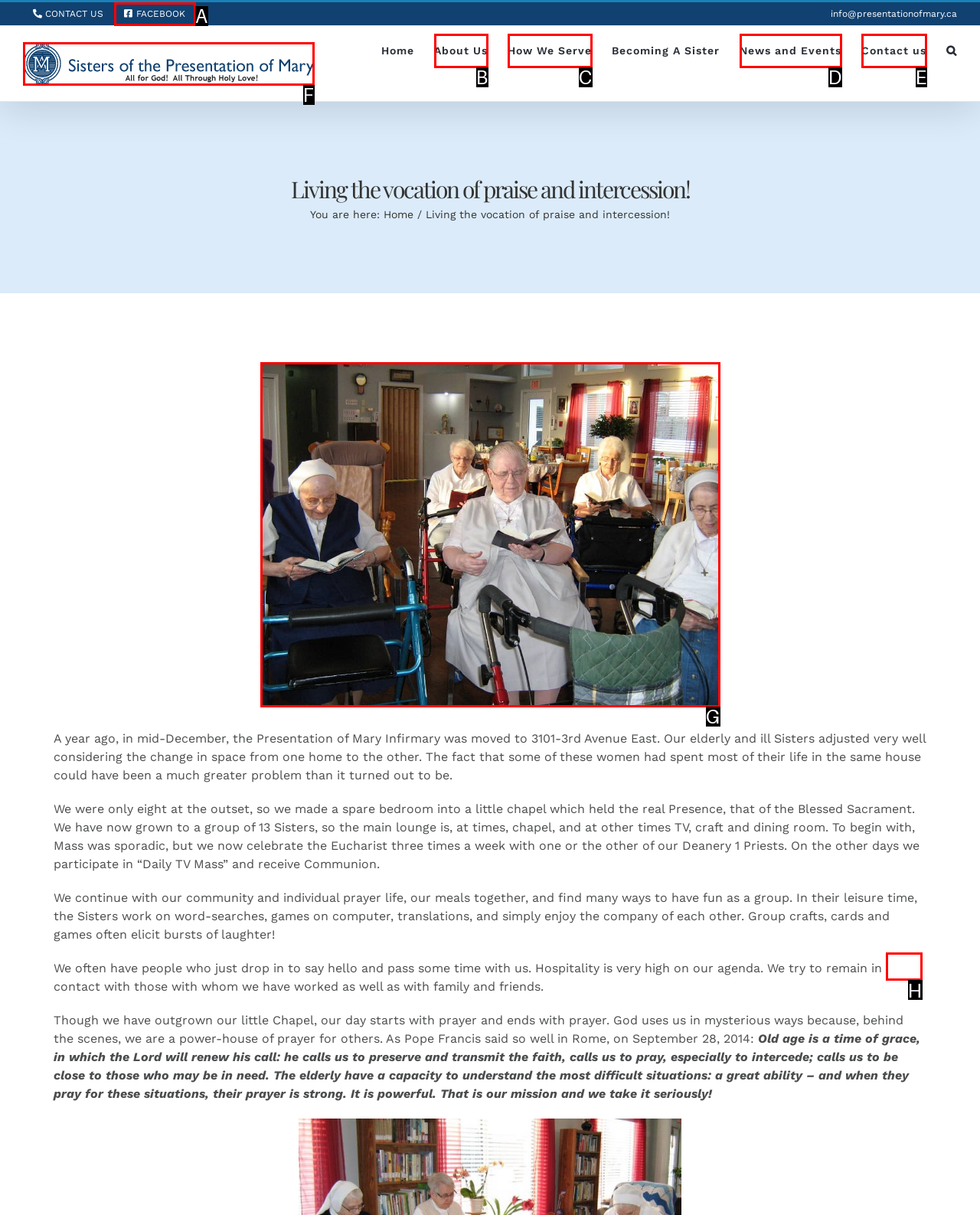Determine which element should be clicked for this task: Go to the top of the page
Answer with the letter of the selected option.

H